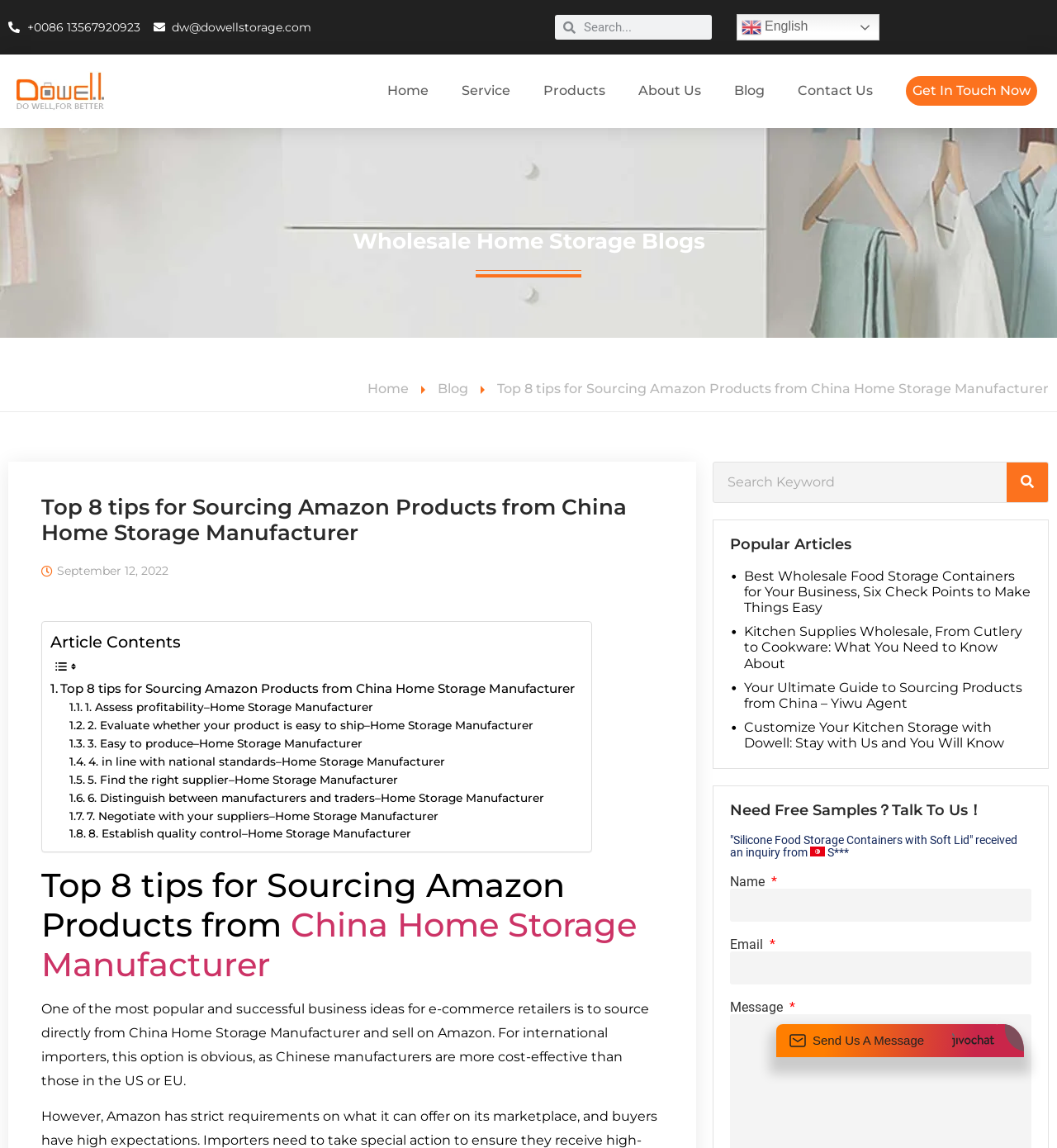Determine the coordinates of the bounding box for the clickable area needed to execute this instruction: "Get in touch now".

[0.857, 0.066, 0.981, 0.092]